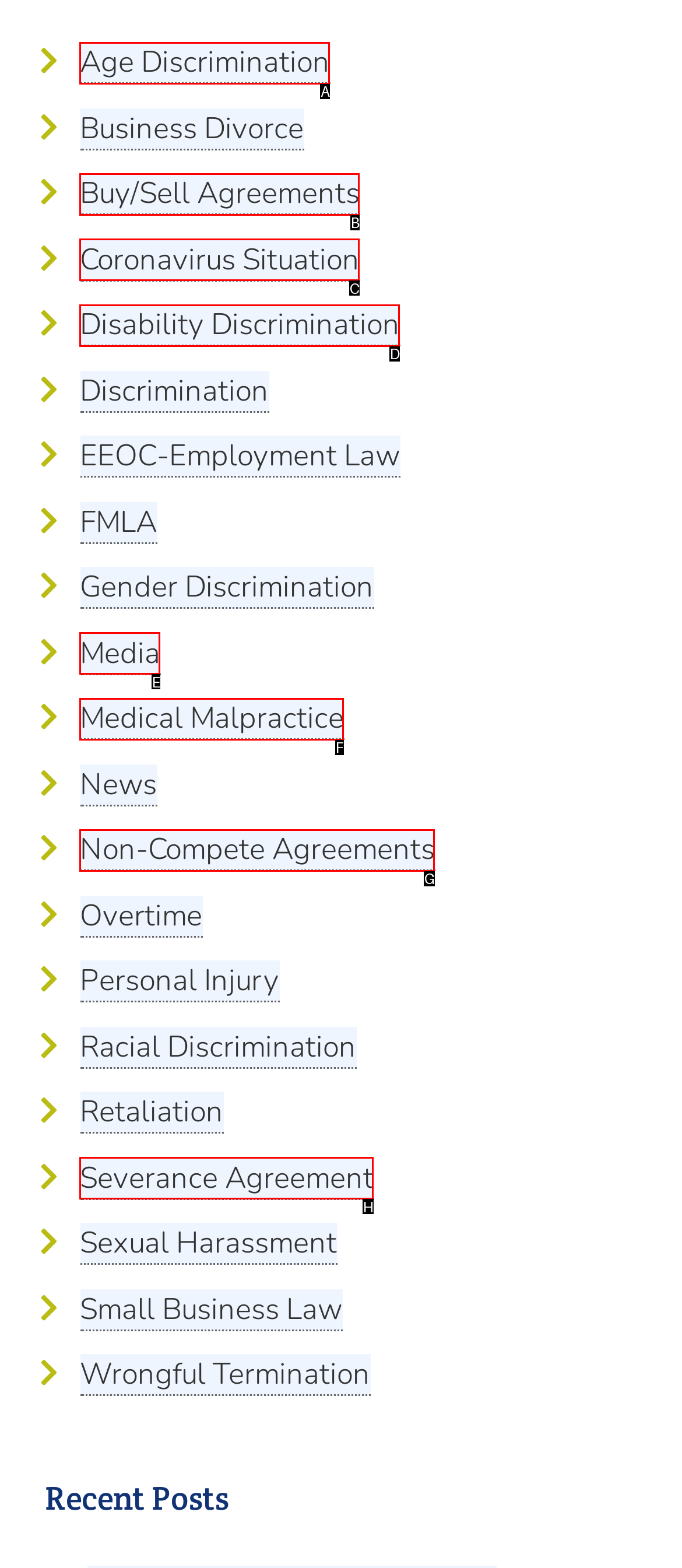Identify the letter of the UI element that corresponds to: Buy/Sell Agreements
Respond with the letter of the option directly.

B